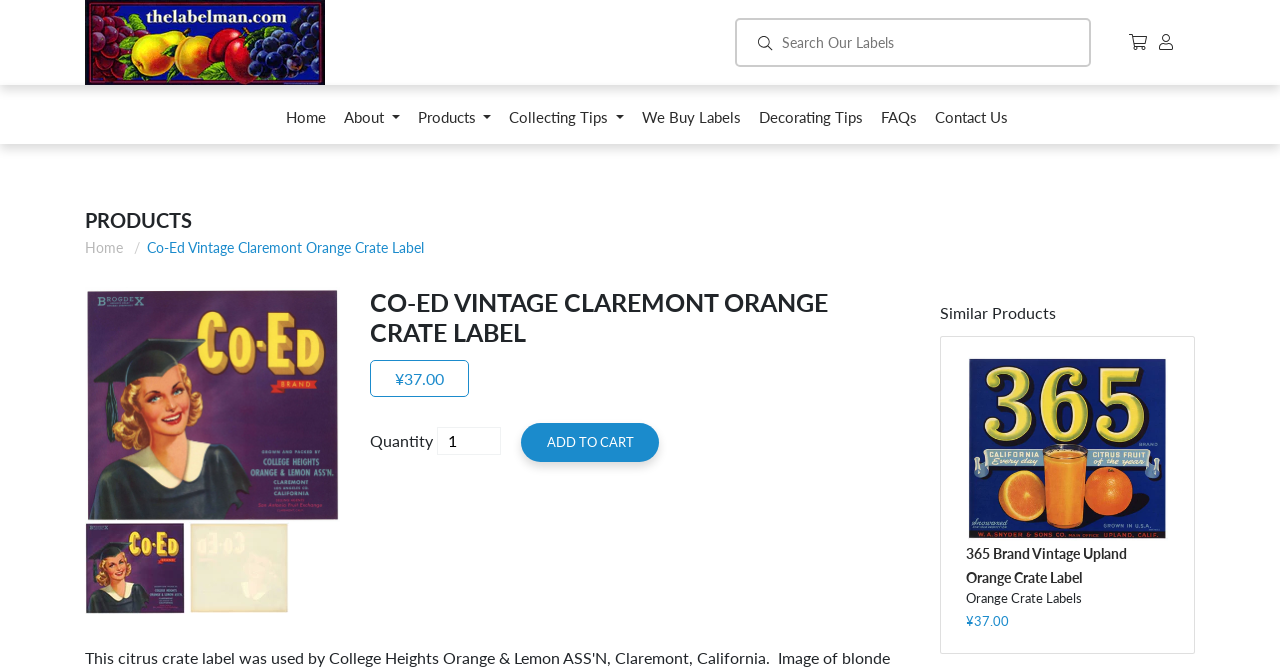From the element description We Buy Labels, predict the bounding box coordinates of the UI element. The coordinates must be specified in the format (top-left x, top-left y, bottom-right x, bottom-right y) and should be within the 0 to 1 range.

[0.498, 0.15, 0.583, 0.214]